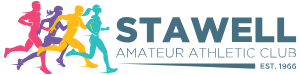Please reply to the following question using a single word or phrase: 
What is represented by the silhouettes in the logo?

Runners